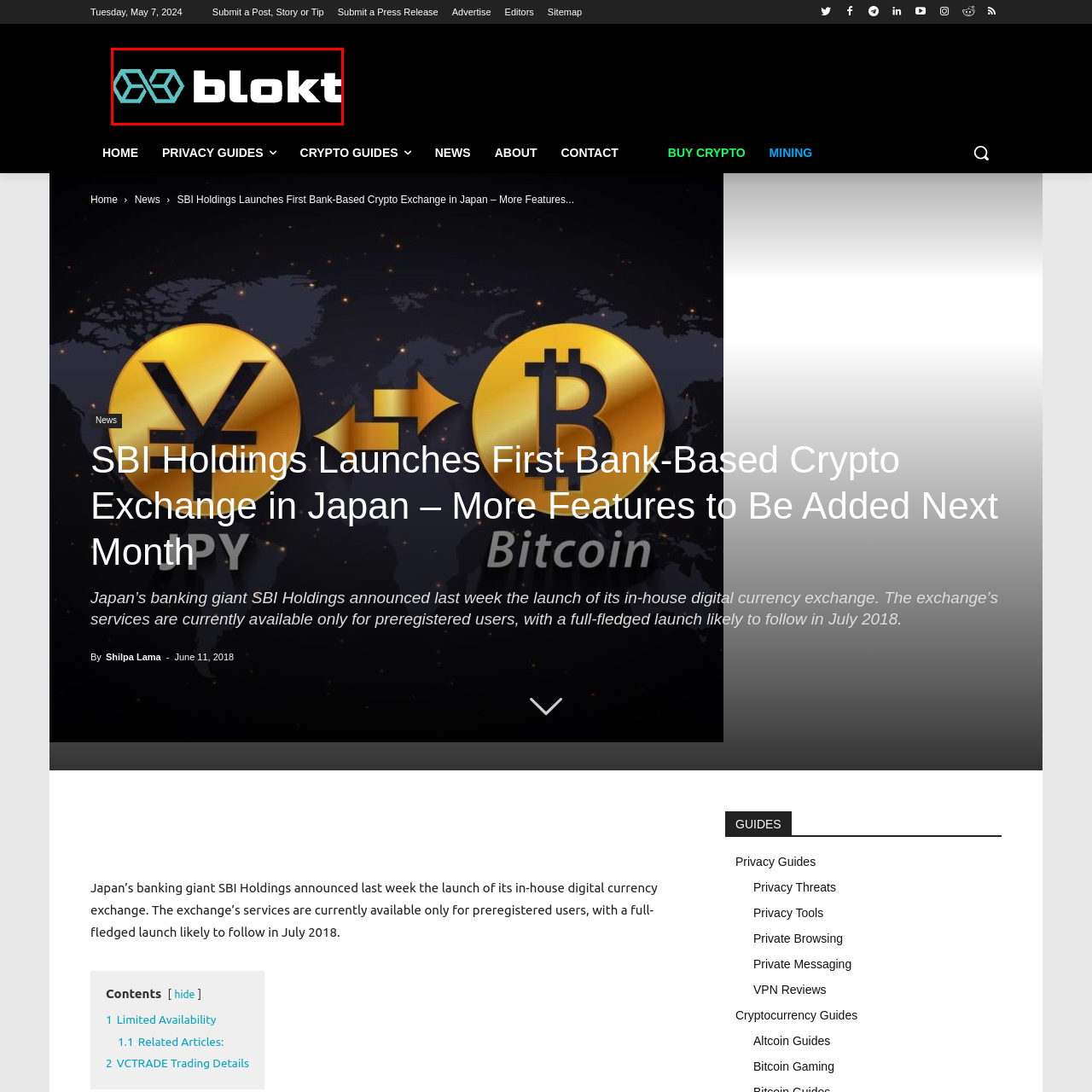Focus on the content inside the red-outlined area of the image and answer the ensuing question in detail, utilizing the information presented: What is the color of the hexagons?

The logo consists of a modern, geometric design with two interconnected hexagons in a vibrant turquoise, accompanied by the word 'blokt' in bold, white typography.